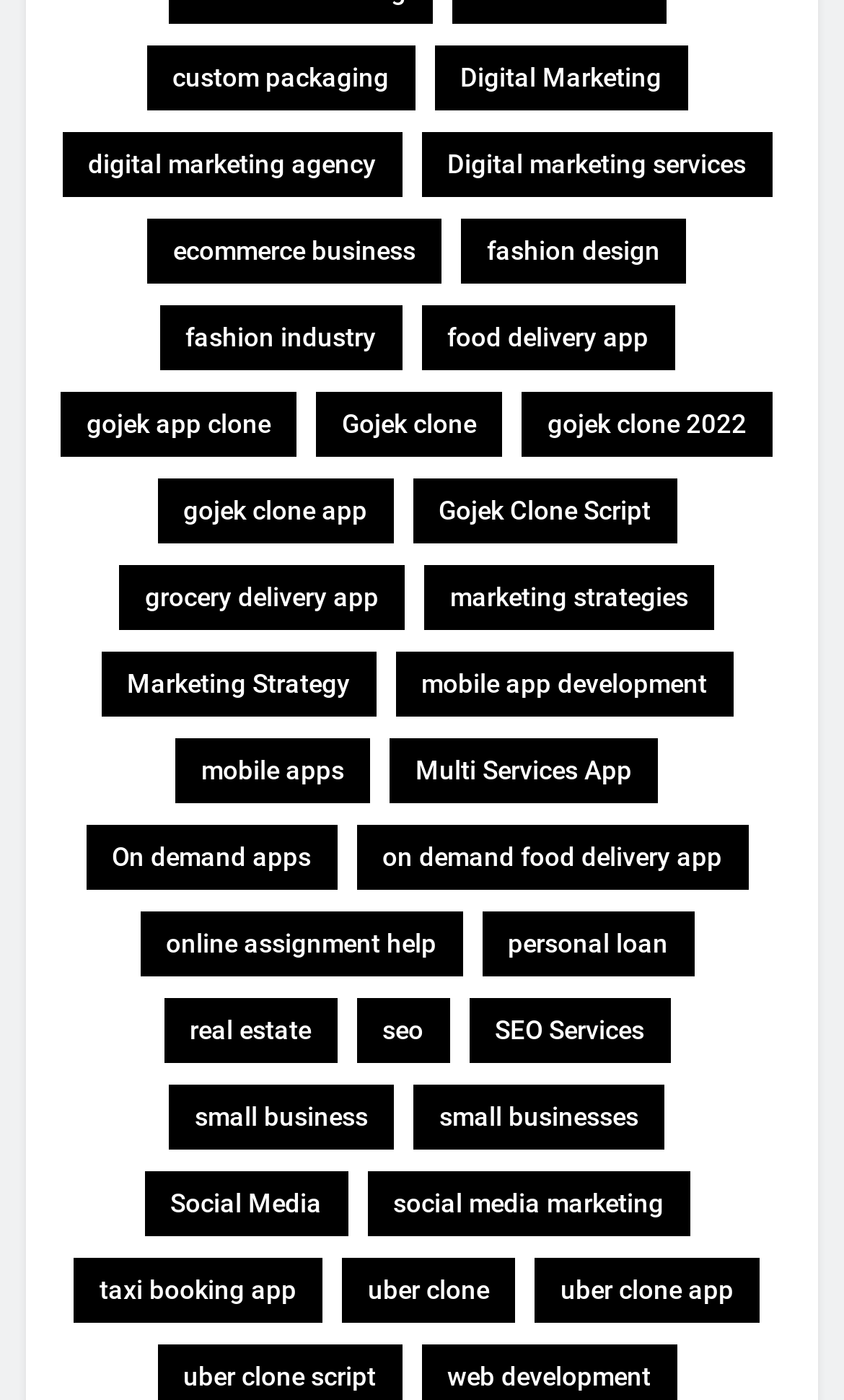Please identify the bounding box coordinates of the element that needs to be clicked to perform the following instruction: "view digital marketing services".

[0.499, 0.095, 0.914, 0.141]